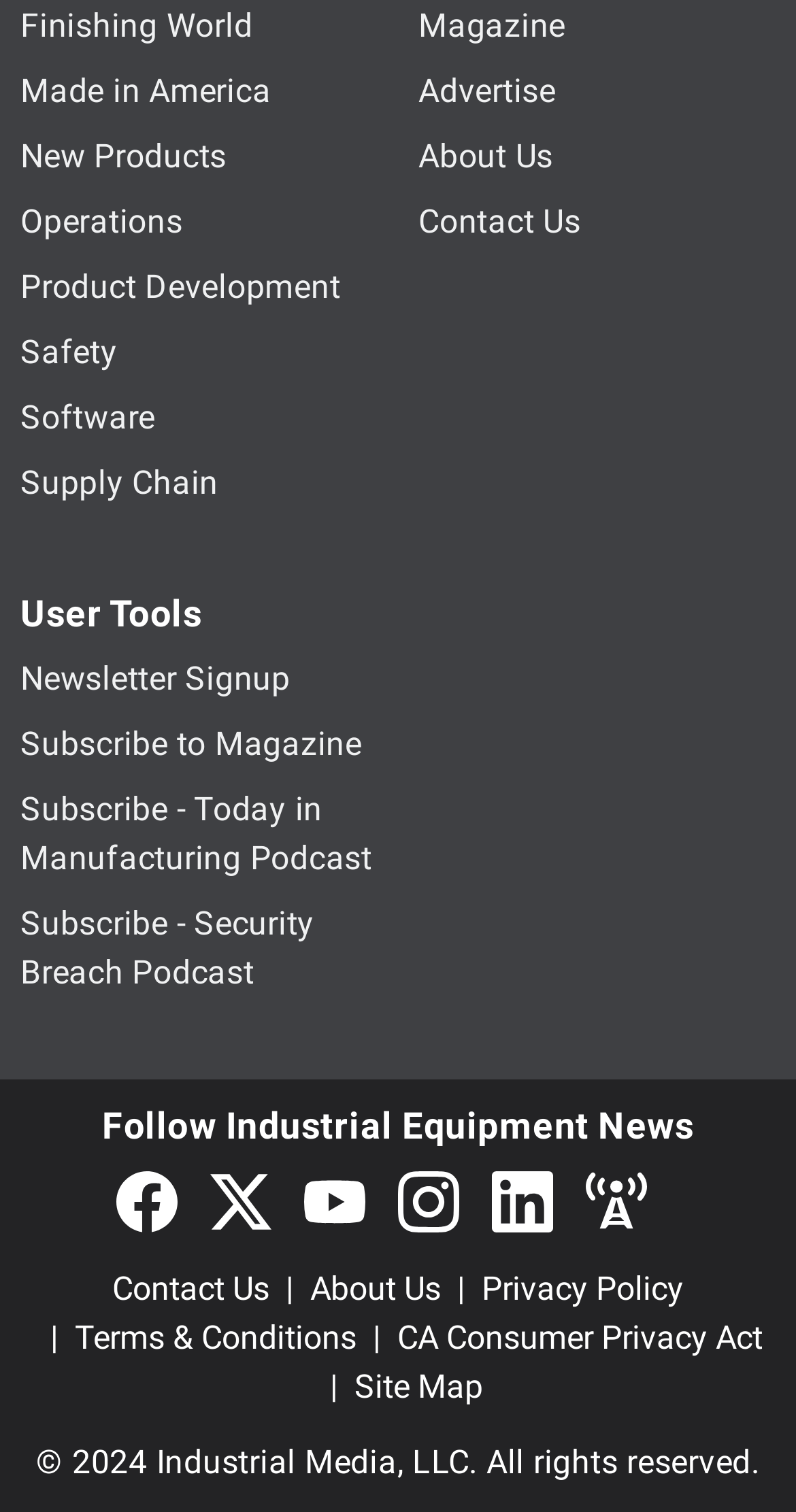Find and provide the bounding box coordinates for the UI element described with: "Subscribe - Security Breach Podcast".

[0.026, 0.598, 0.395, 0.656]